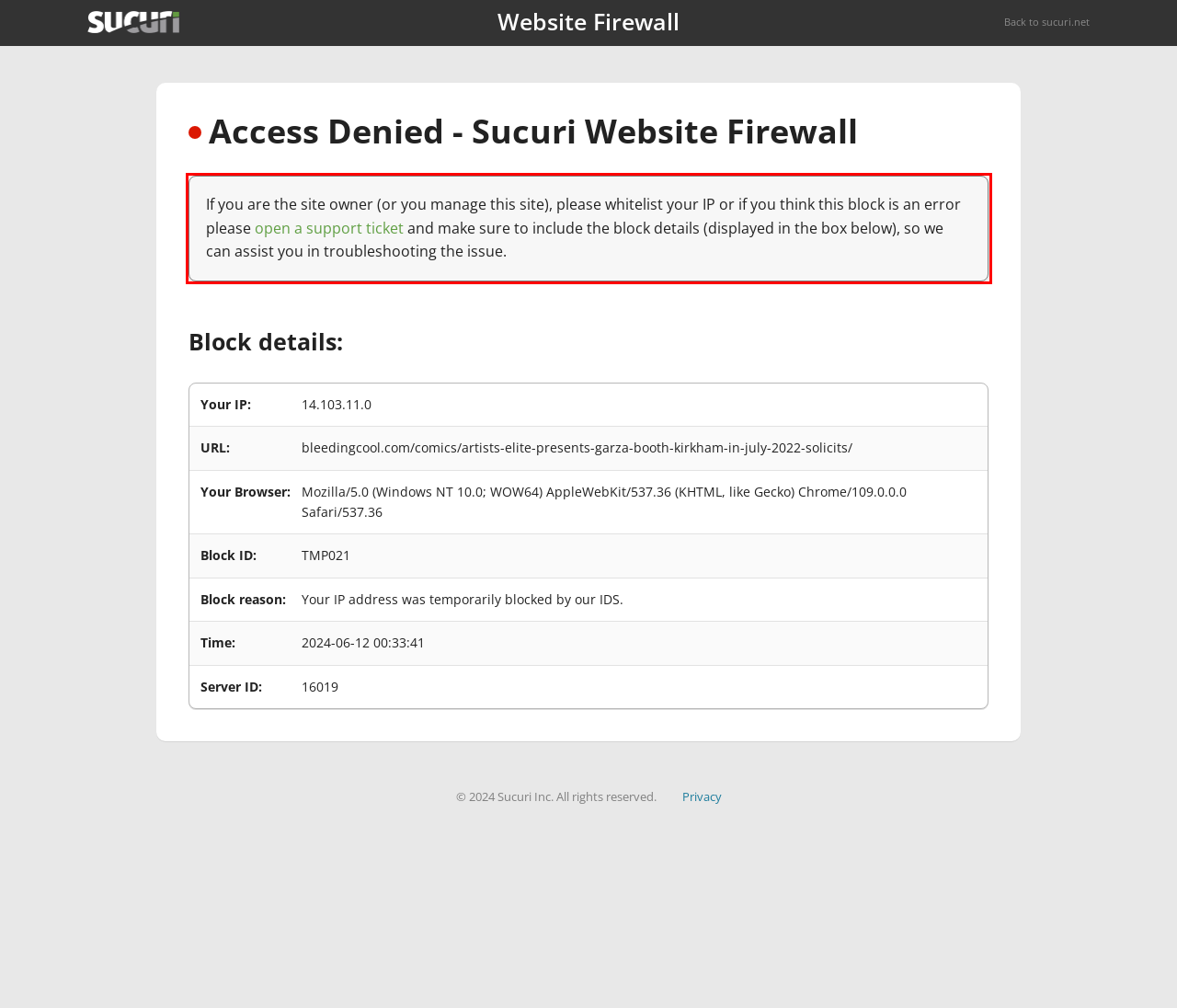In the given screenshot, locate the red bounding box and extract the text content from within it.

If you are the site owner (or you manage this site), please whitelist your IP or if you think this block is an error please open a support ticket and make sure to include the block details (displayed in the box below), so we can assist you in troubleshooting the issue.